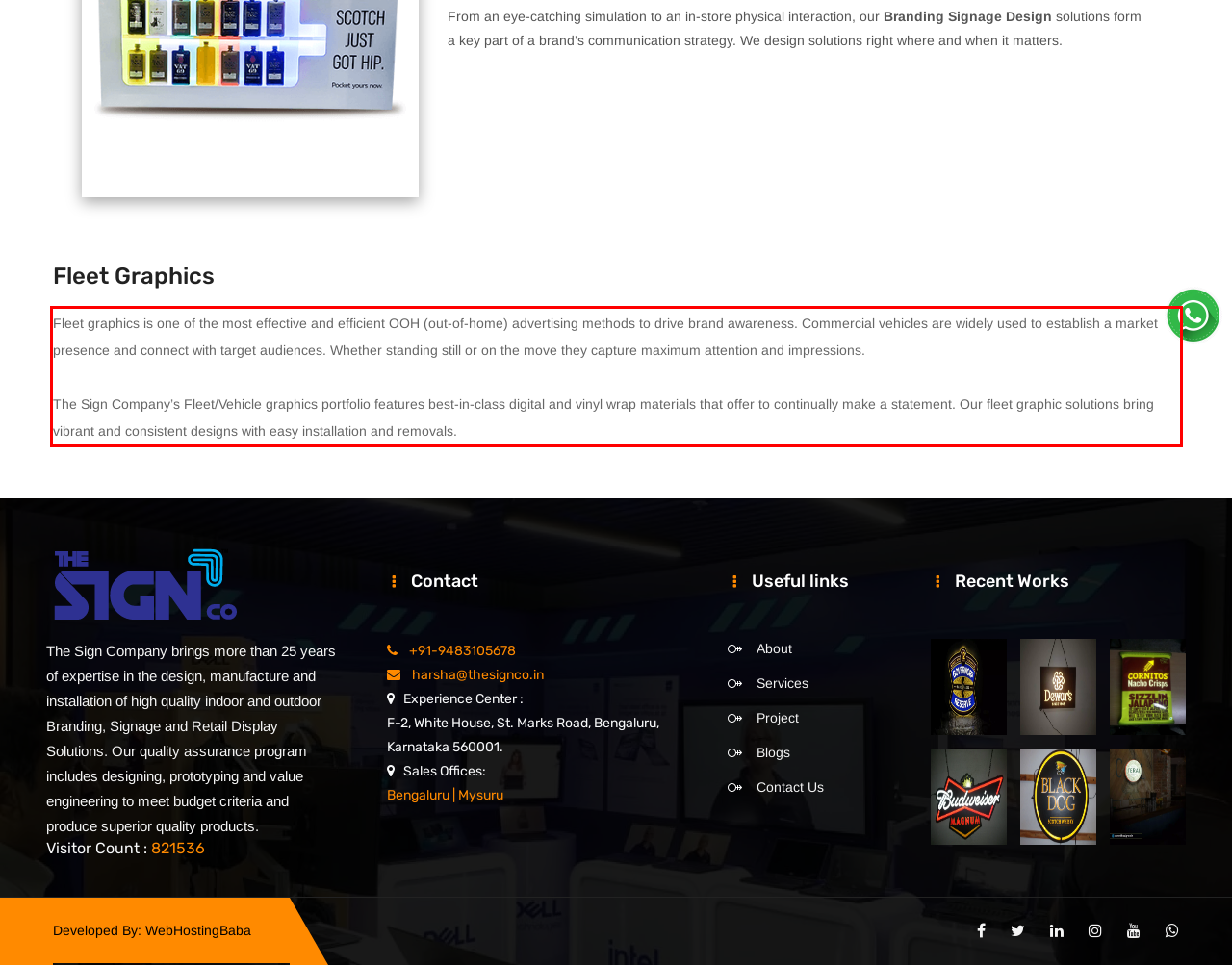You are provided with a screenshot of a webpage that includes a red bounding box. Extract and generate the text content found within the red bounding box.

Fleet graphics is one of the most effective and efficient OOH (out-of-home) advertising methods to drive brand awareness. Commercial vehicles are widely used to establish a market presence and connect with target audiences. Whether standing still or on the move they capture maximum attention and impressions. The Sign Company’s Fleet/Vehicle graphics portfolio features best-in-class digital and vinyl wrap materials that offer to continually make a statement. Our fleet graphic solutions bring vibrant and consistent designs with easy installation and removals.